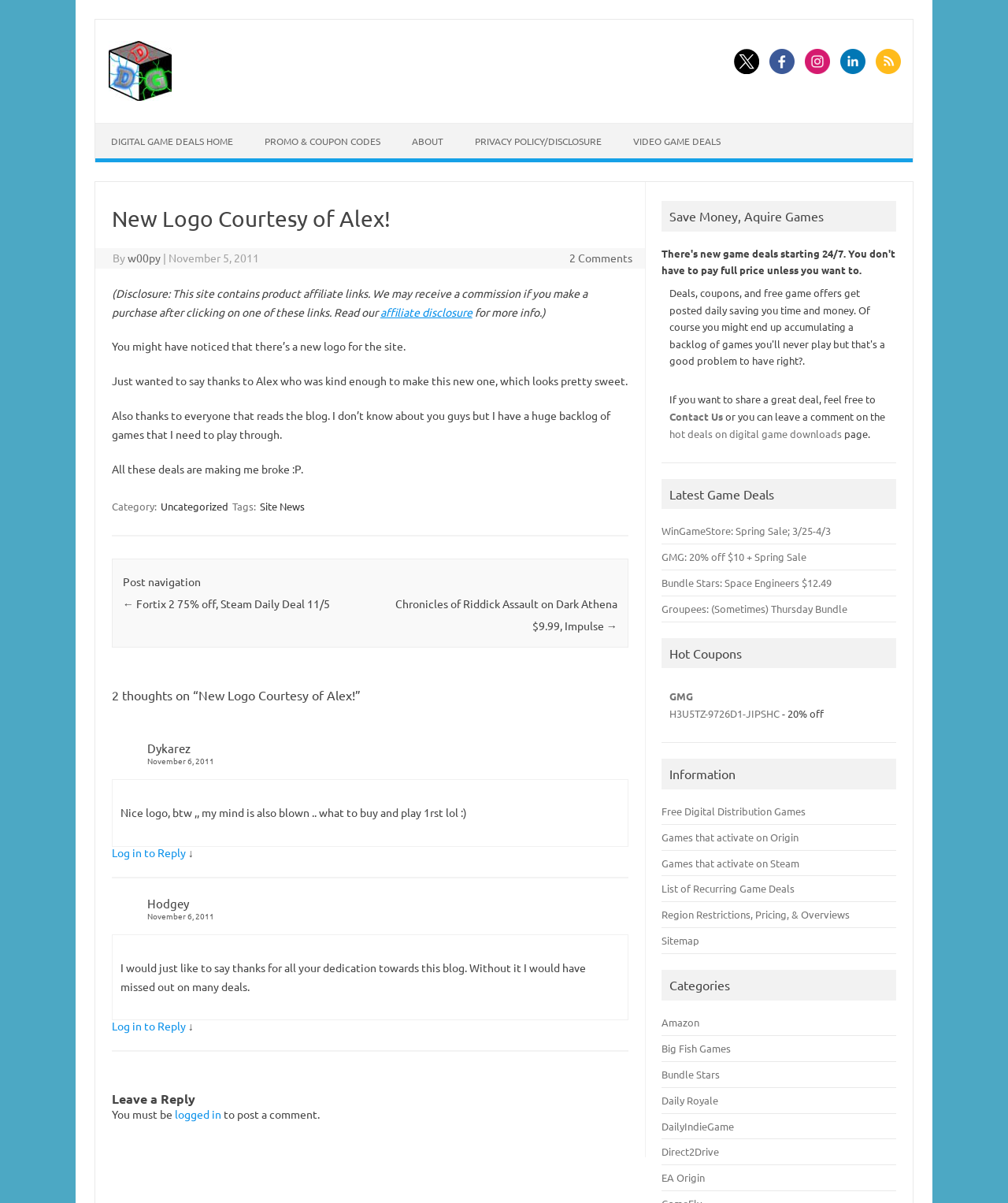Could you find the bounding box coordinates of the clickable area to complete this instruction: "Follow us on Twitter"?

[0.724, 0.052, 0.757, 0.064]